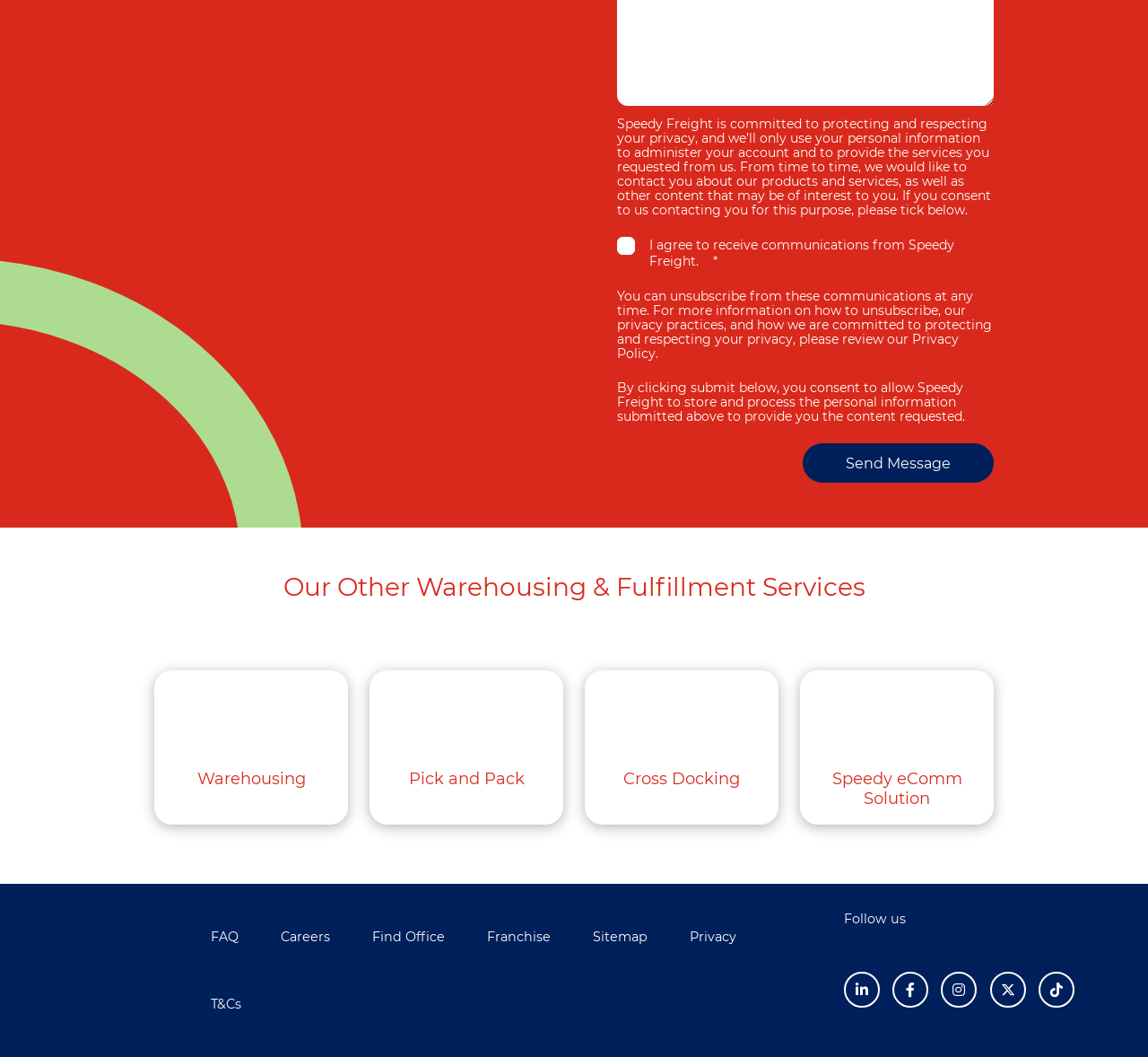What is the purpose of the links at the bottom of the page?
Based on the visual content, answer with a single word or a brief phrase.

To navigate to other pages